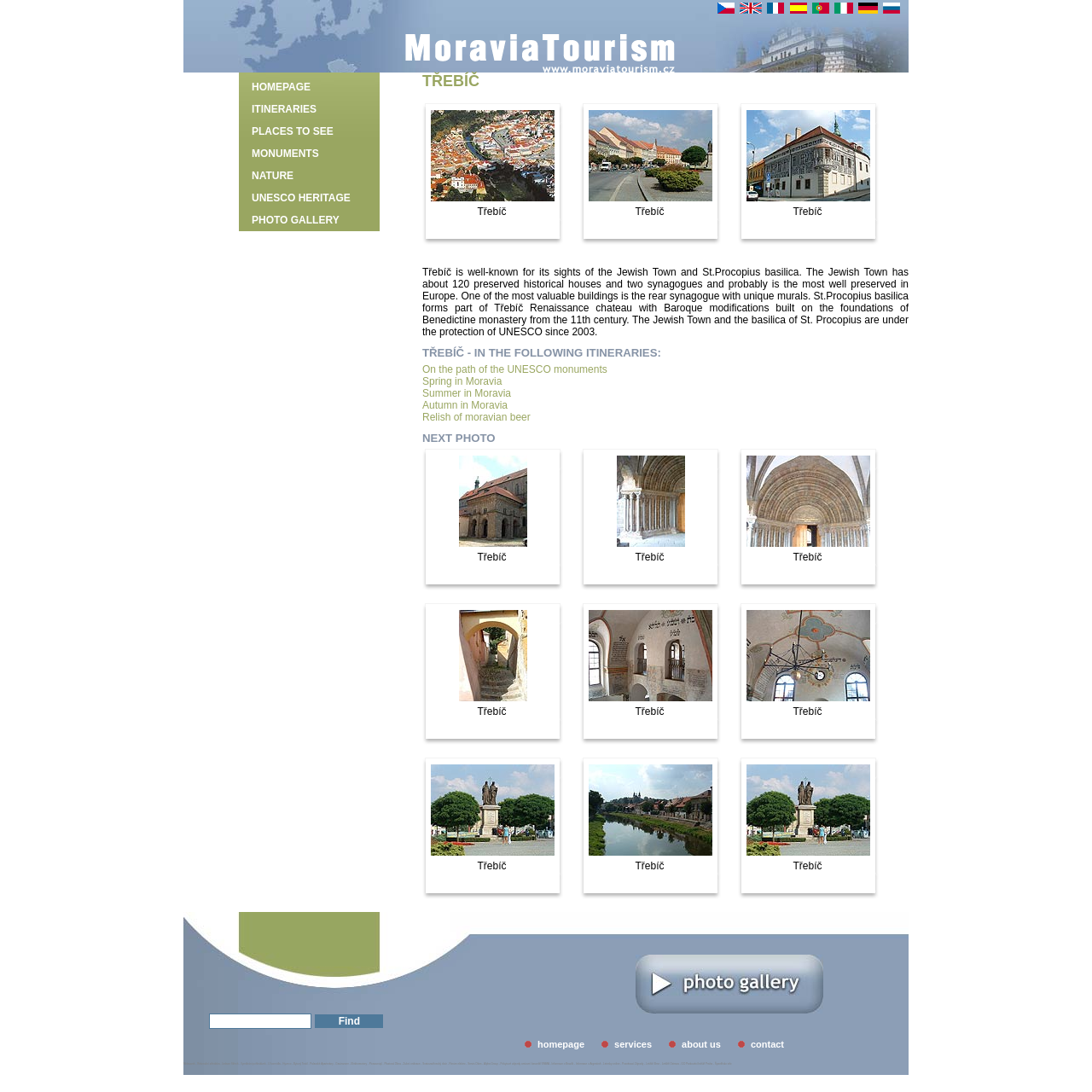In which year did the Jewish Town and the basilica of St. Procopius come under UNESCO protection?
Please respond to the question with as much detail as possible.

According to the webpage, the Jewish Town and the basilica of St. Procopius are under the protection of UNESCO since 2003.